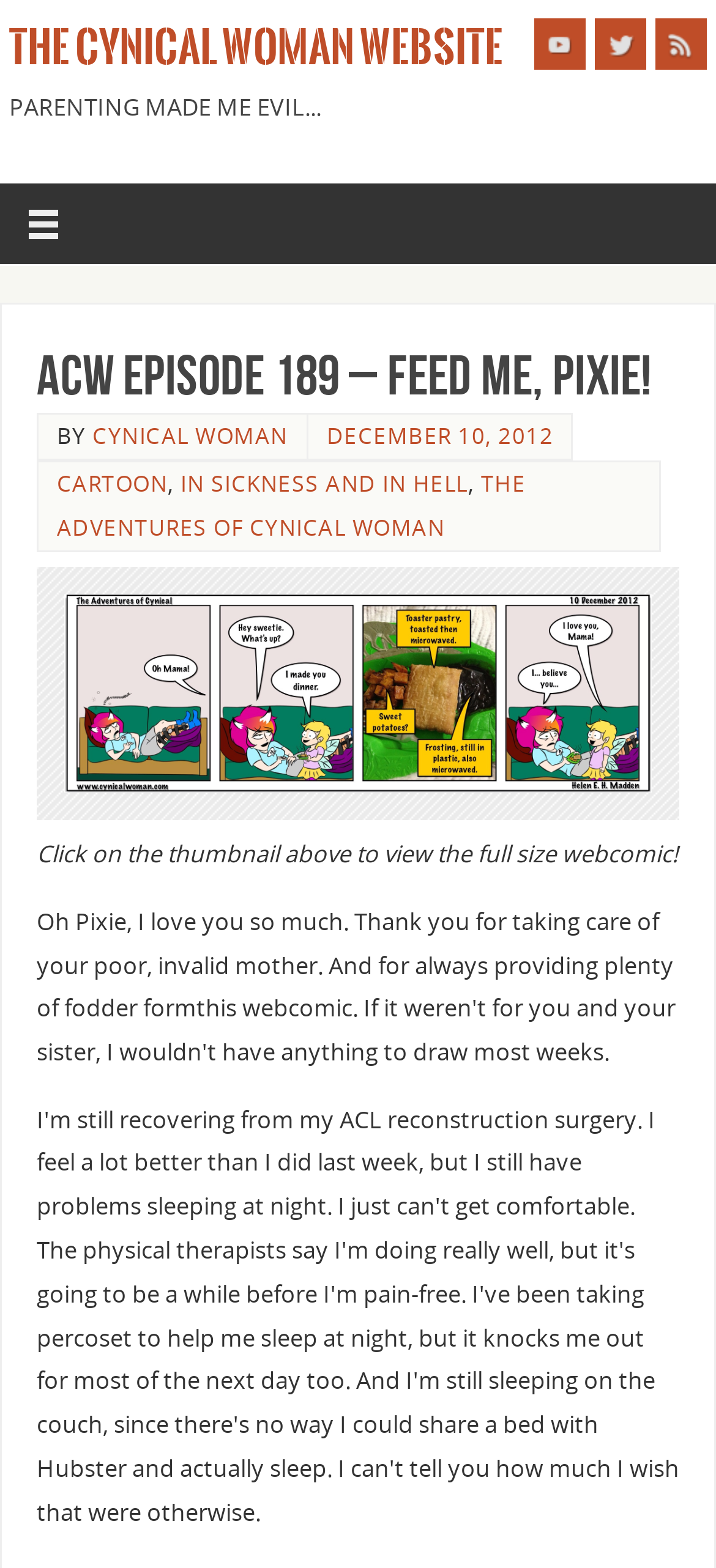Find the bounding box coordinates corresponding to the UI element with the description: "Log in". The coordinates should be formatted as [left, top, right, bottom], with values as floats between 0 and 1.

None